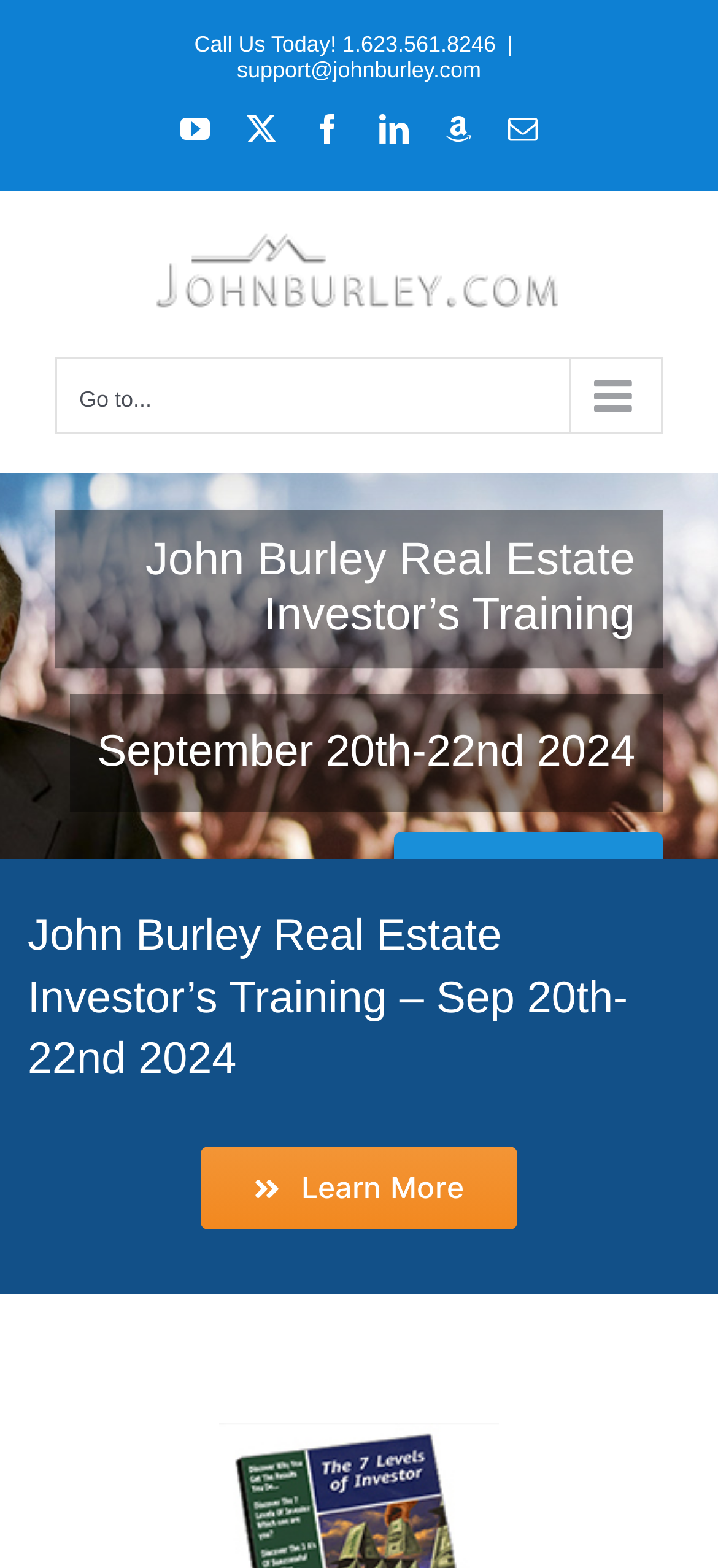Identify the bounding box coordinates for the element that needs to be clicked to fulfill this instruction: "Get information about John Burley Real Estate Investor’s Training". Provide the coordinates in the format of four float numbers between 0 and 1: [left, top, right, bottom].

[0.28, 0.731, 0.72, 0.784]